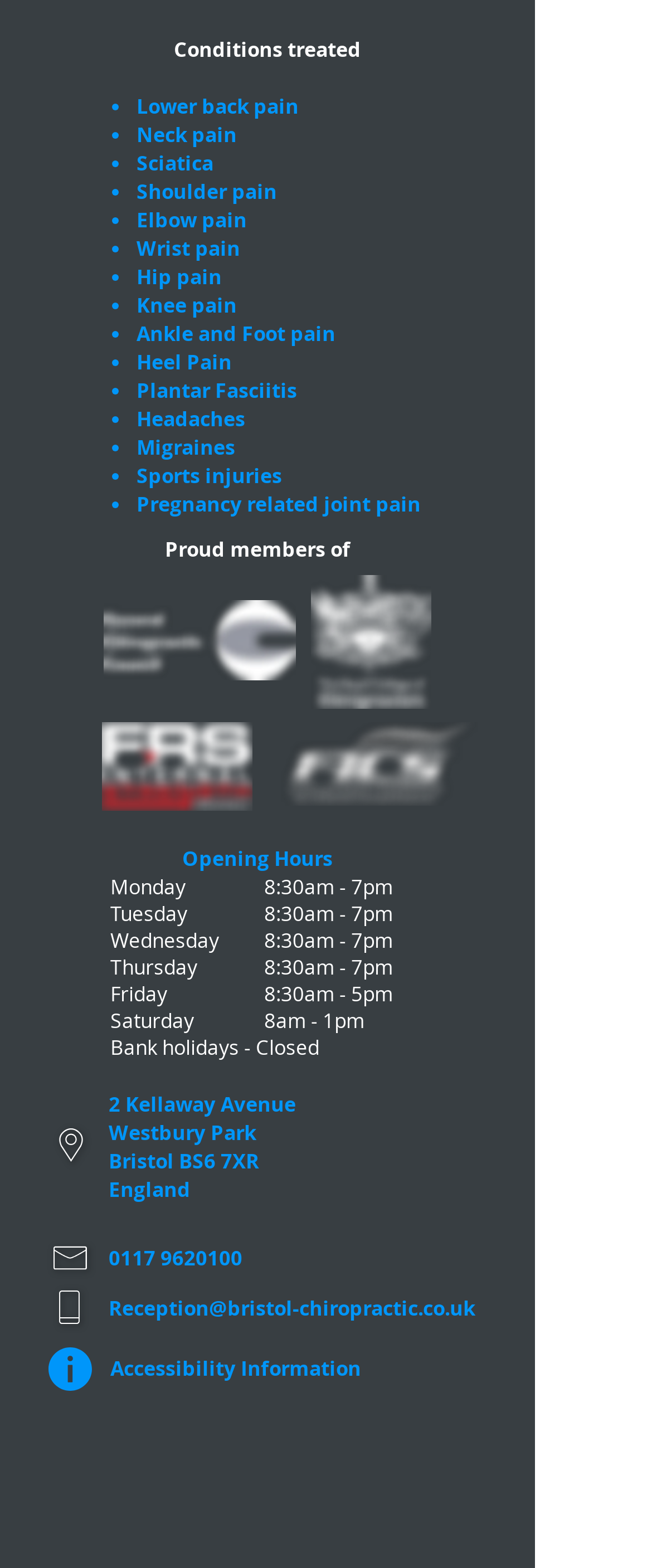Pinpoint the bounding box coordinates for the area that should be clicked to perform the following instruction: "Book online".

[0.162, 0.927, 0.662, 0.969]